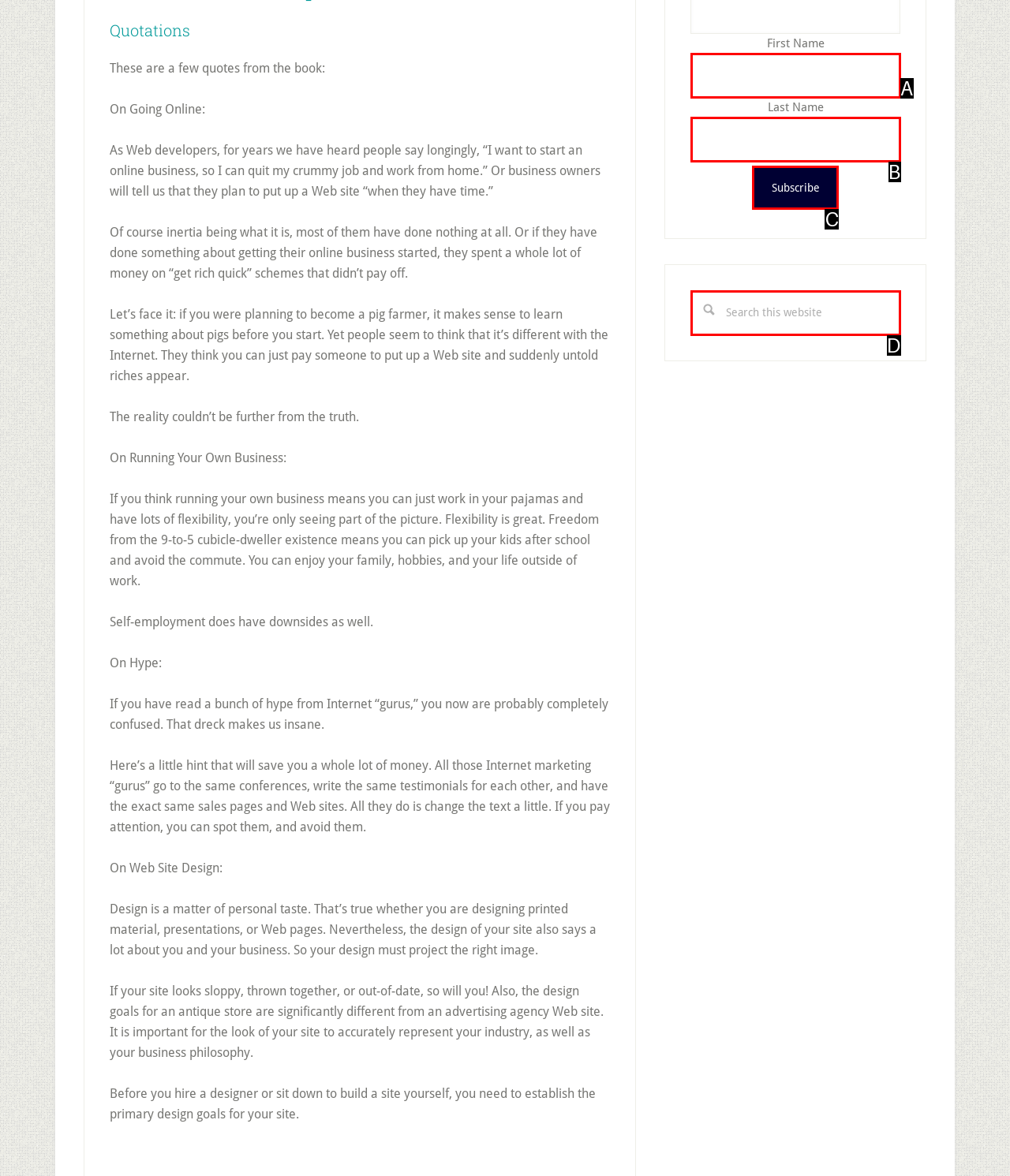Match the HTML element to the description: name="subscribe" value="Subscribe". Answer with the letter of the correct option from the provided choices.

C